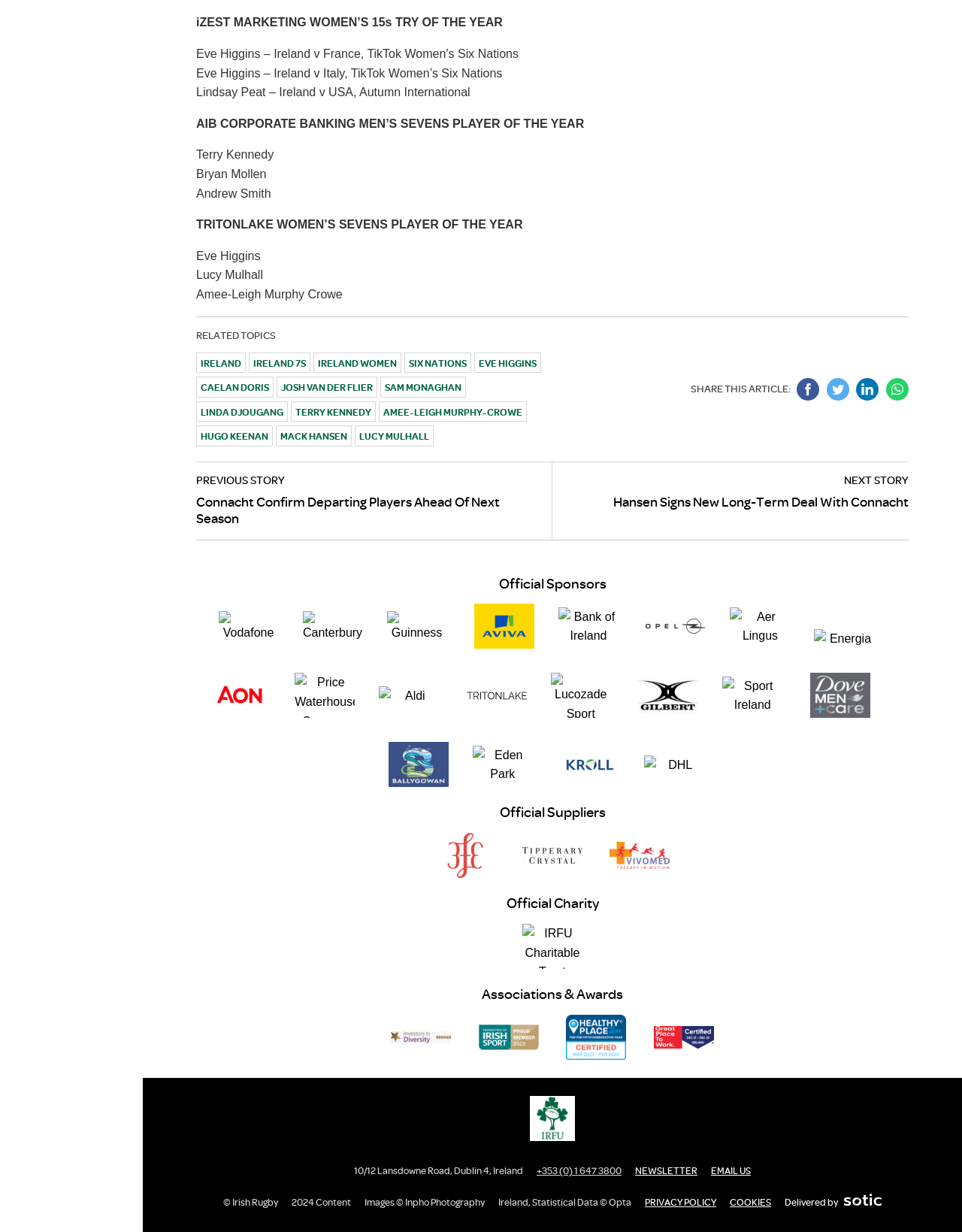What is the award category for Eve Higgins? Refer to the image and provide a one-word or short phrase answer.

Women’s 15s Try of the Year